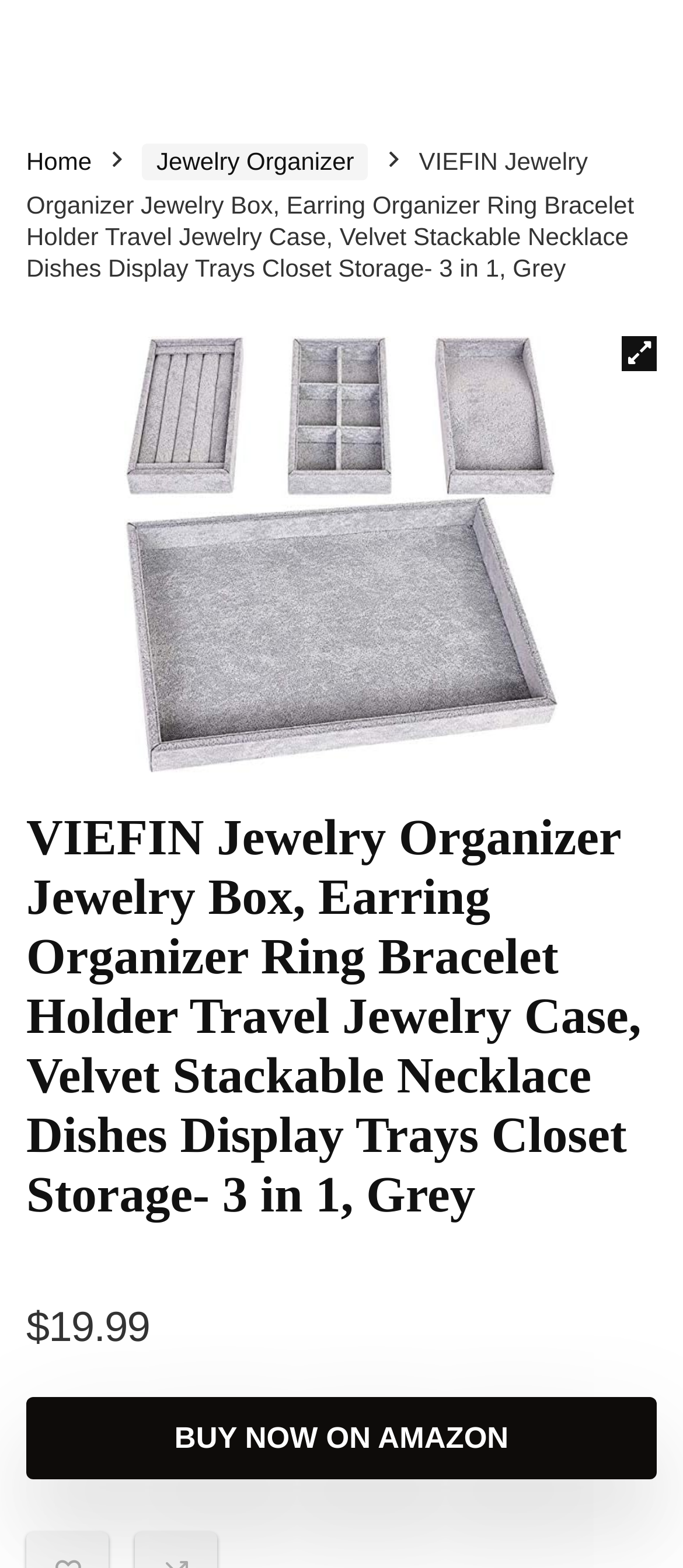What is the name of the website?
Based on the image, answer the question with as much detail as possible.

The name of the website can be found at the top of the webpage, next to the menu button. It is also displayed as an image with the text '24 jewelry store'.